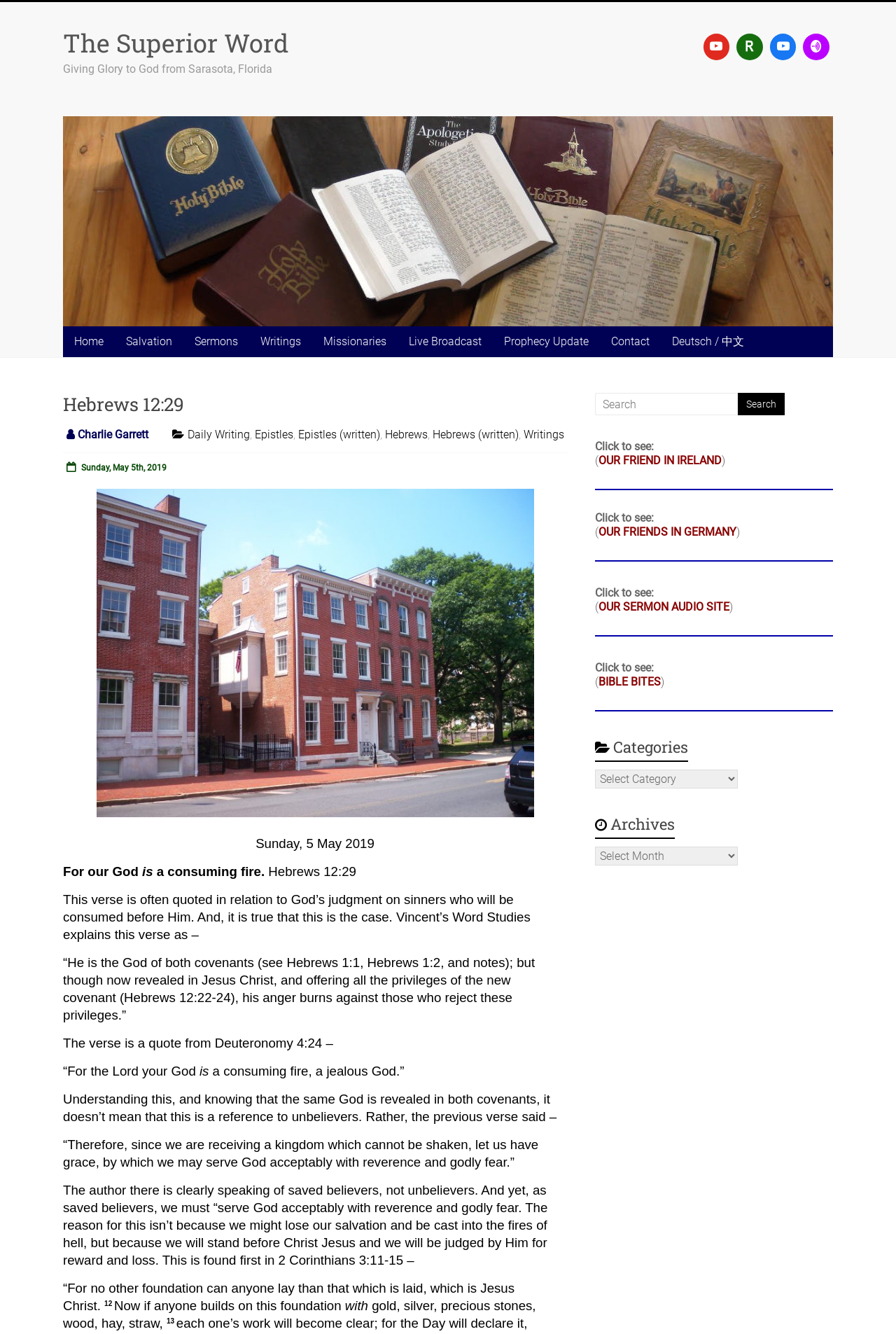Bounding box coordinates must be specified in the format (top-left x, top-left y, bottom-right x, bottom-right y). All values should be floating point numbers between 0 and 1. What are the bounding box coordinates of the UI element described as: Charlie Garrett

[0.087, 0.321, 0.166, 0.331]